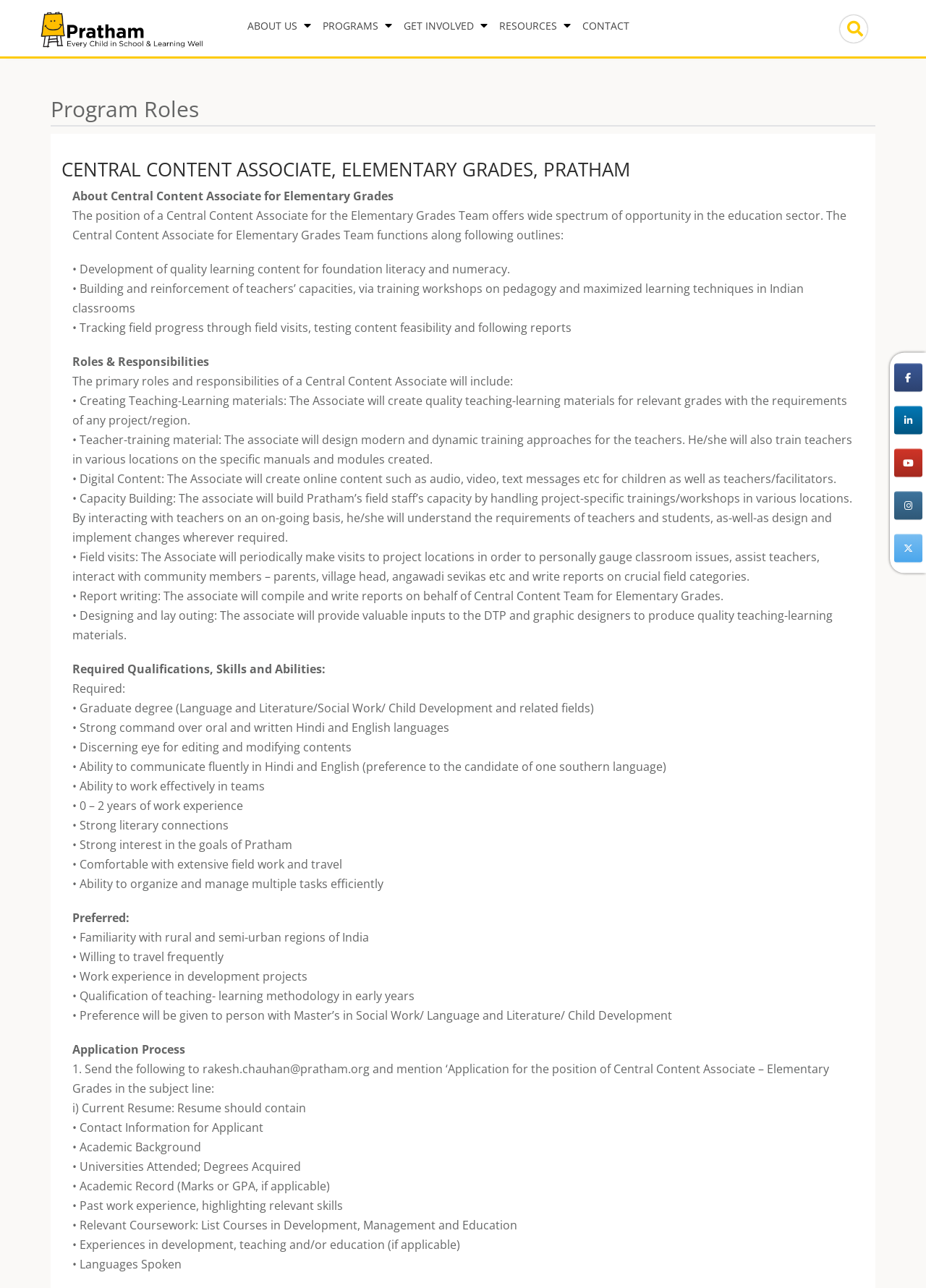Given the description "alt="Pratham"", determine the bounding box of the corresponding UI element.

[0.032, 0.016, 0.23, 0.028]